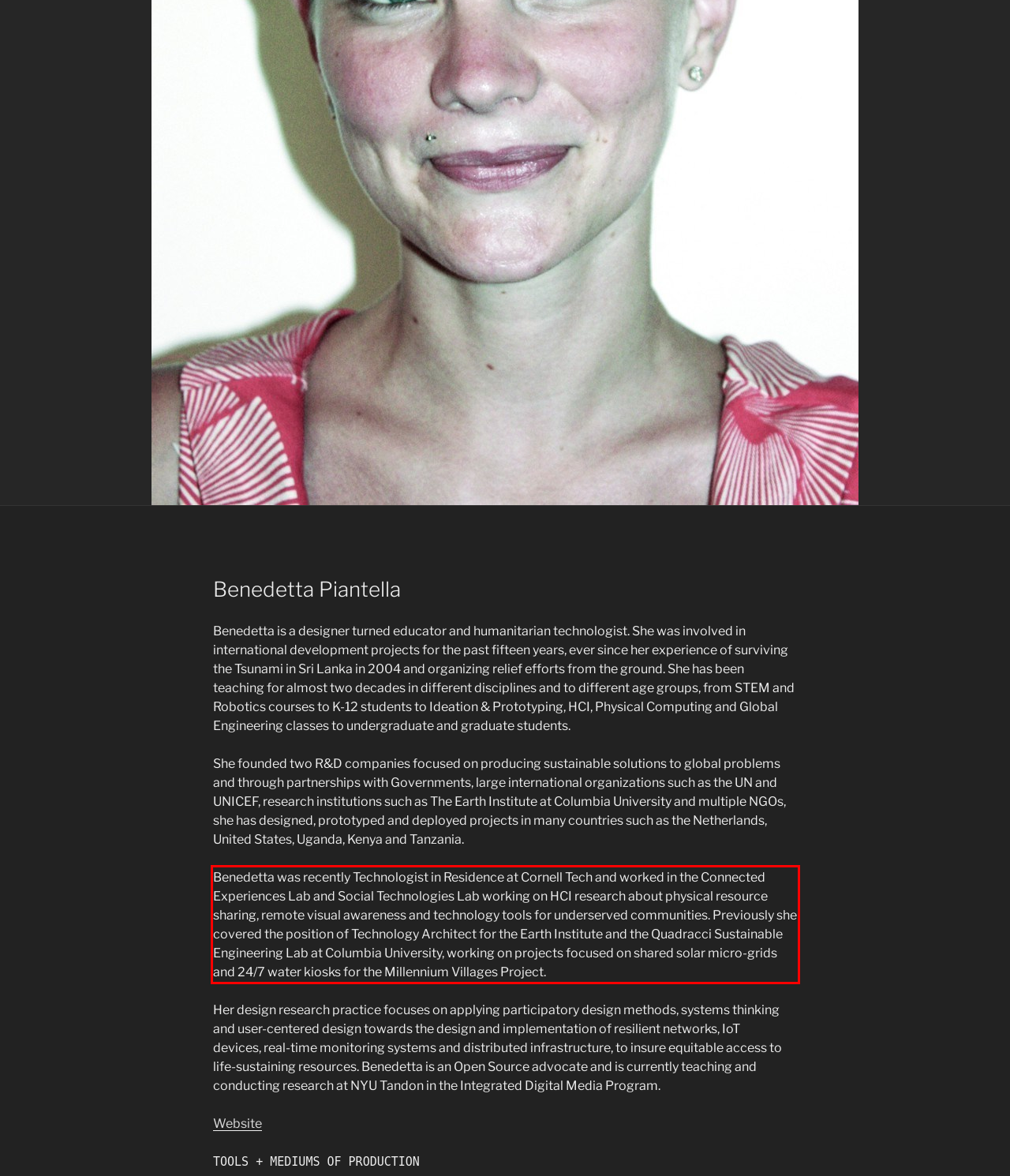Please extract the text content within the red bounding box on the webpage screenshot using OCR.

Benedetta was recently Technologist in Residence at Cornell Tech and worked in the Connected Experiences Lab and Social Technologies Lab working on HCI research about physical resource sharing, remote visual awareness and technology tools for underserved communities. Previously she covered the position of Technology Architect for the Earth Institute and the Quadracci Sustainable Engineering Lab at Columbia University, working on projects focused on shared solar micro-grids and 24/7 water kiosks for the Millennium Villages Project.